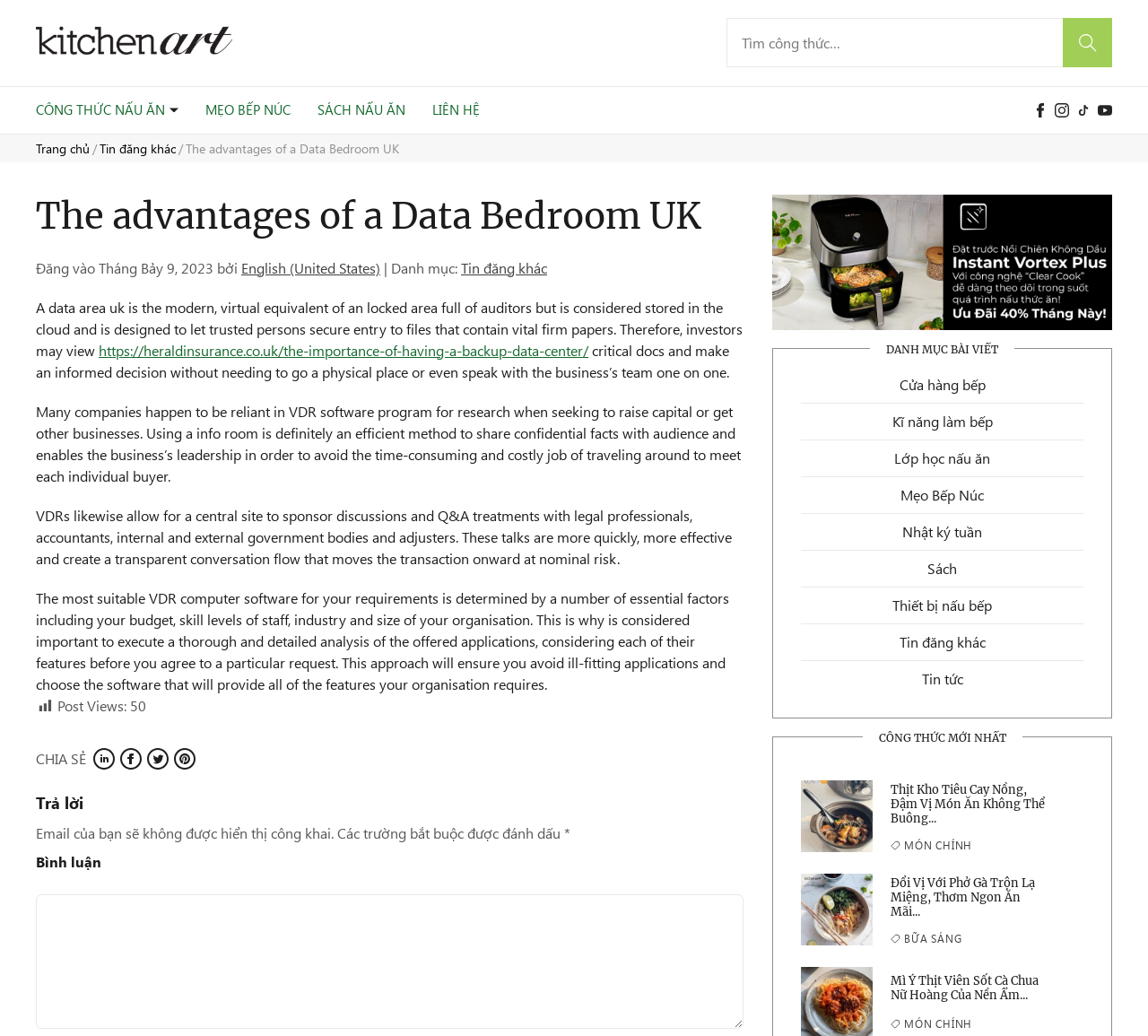Locate the bounding box coordinates of the clickable region necessary to complete the following instruction: "Leave a comment". Provide the coordinates in the format of four float numbers between 0 and 1, i.e., [left, top, right, bottom].

[0.031, 0.863, 0.648, 0.993]